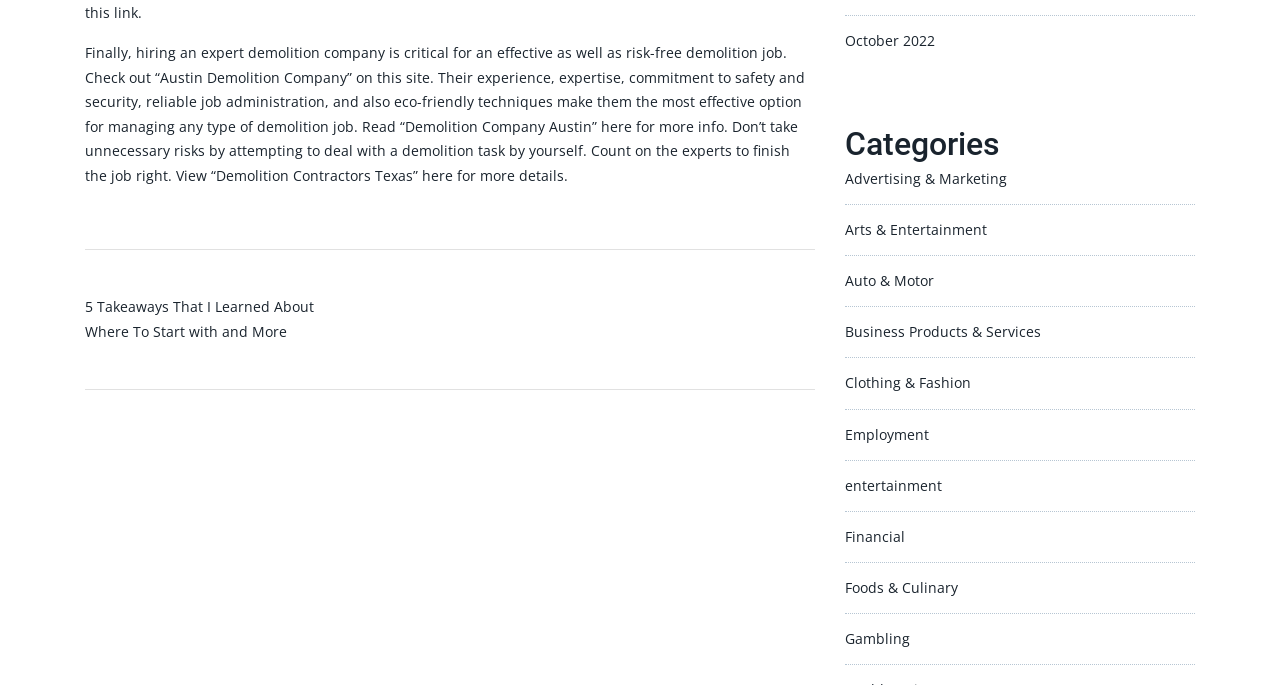Please identify the bounding box coordinates of the clickable area that will allow you to execute the instruction: "Explore 'Business Products & Services' category".

[0.66, 0.471, 0.813, 0.498]